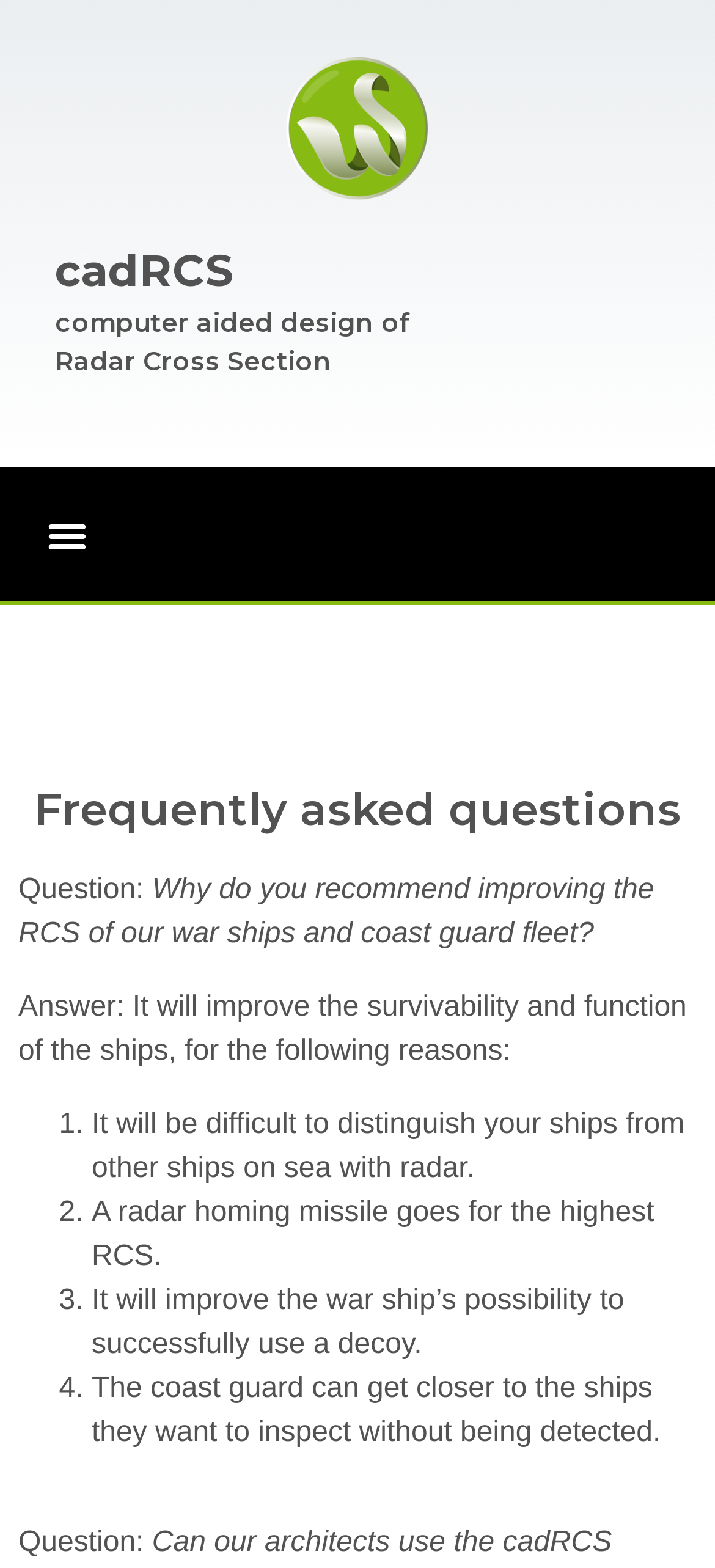Analyze the image and give a detailed response to the question:
What is the purpose of improving RCS?

Improving the RCS of war ships and coast guard fleet will improve their survivability by making it difficult for radar to detect them, reducing the risk of being targeted by radar homing missiles, and improving their ability to use decoys.